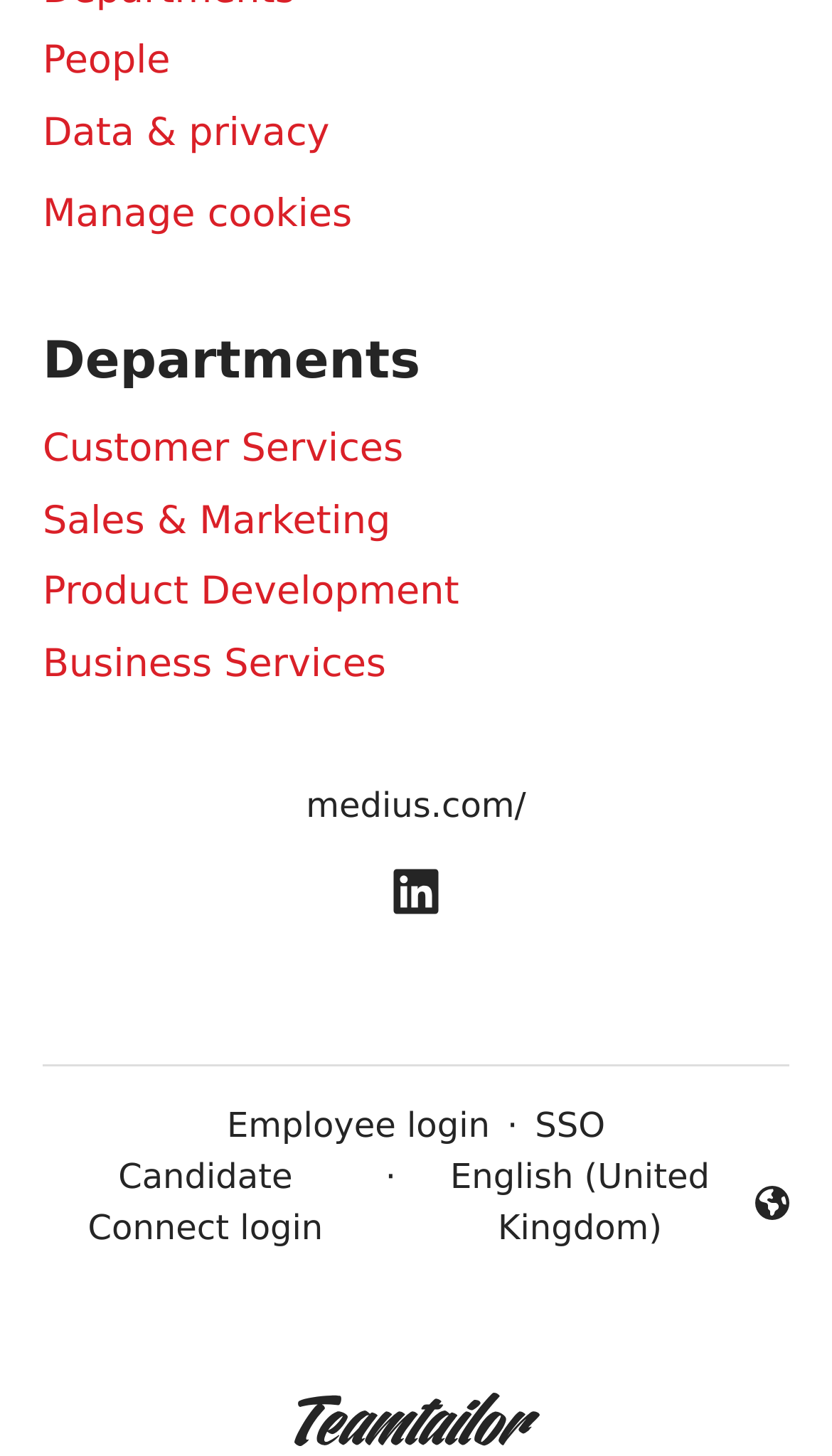Using the elements shown in the image, answer the question comprehensively: What is the first department listed?

The first department listed is 'Departments' which is a heading element located at the top of the webpage, indicating that the webpage is categorizing its content into different departments.